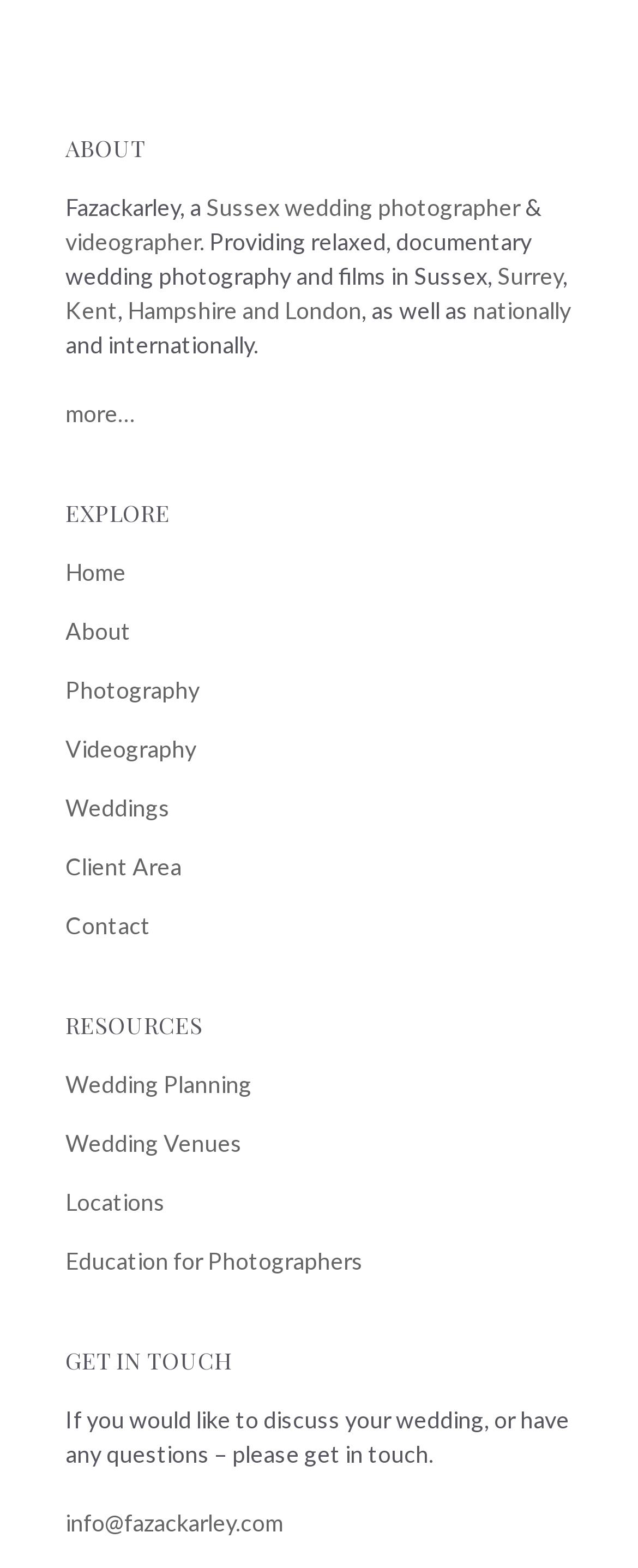From the given element description: "Client Area", find the bounding box for the UI element. Provide the coordinates as four float numbers between 0 and 1, in the order [left, top, right, bottom].

[0.103, 0.543, 0.285, 0.561]